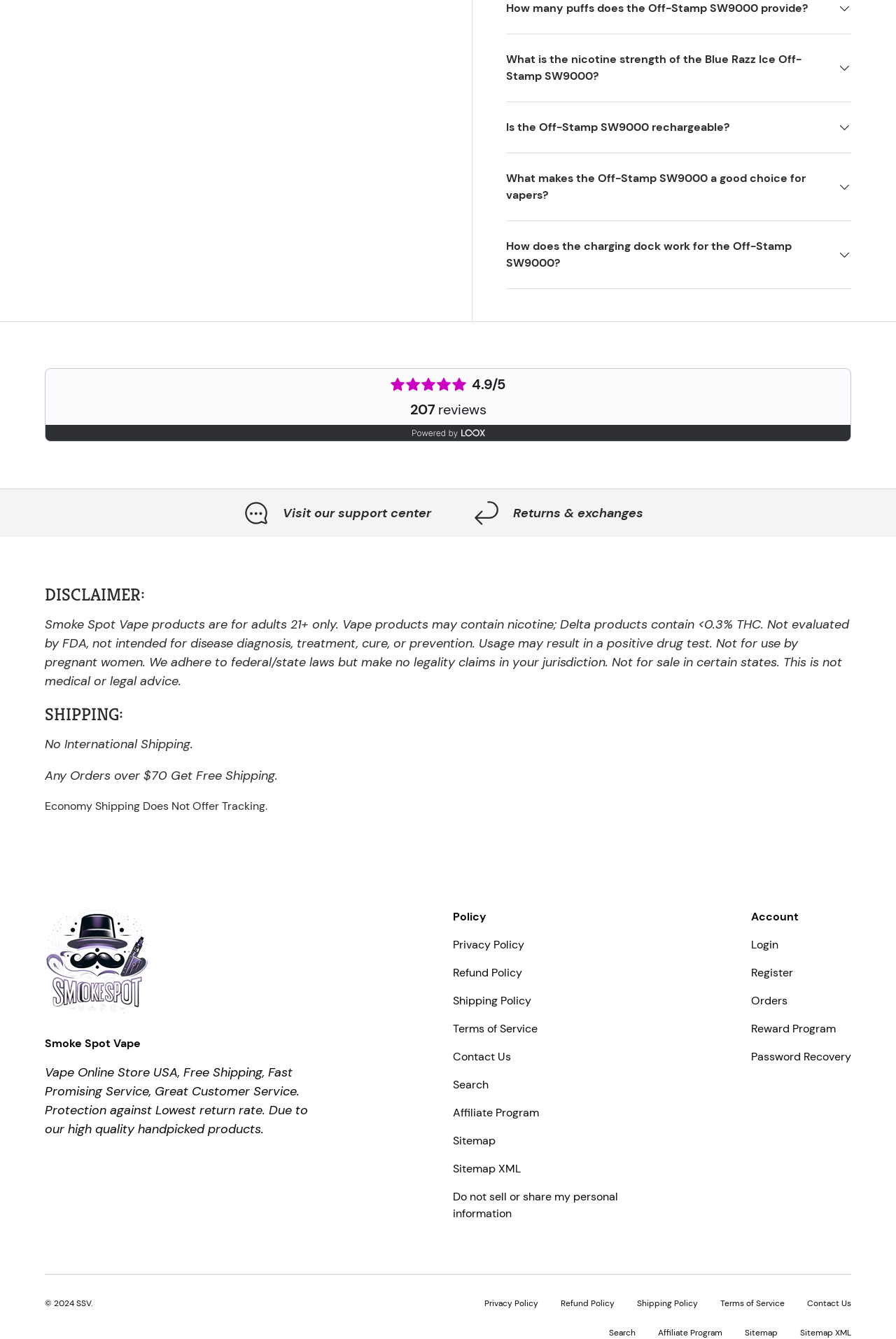What is the nicotine strength of the Blue Razz Ice Off-Stamp SW9000?
Using the details from the image, give an elaborate explanation to answer the question.

The nicotine strength of the Blue Razz Ice Off-Stamp SW9000 is not explicitly specified on the webpage. However, there is a section with a heading 'What is the nicotine strength of the Blue Razz Ice Off-Stamp SW9000?' which suggests that the information might be available if the user expands the section.